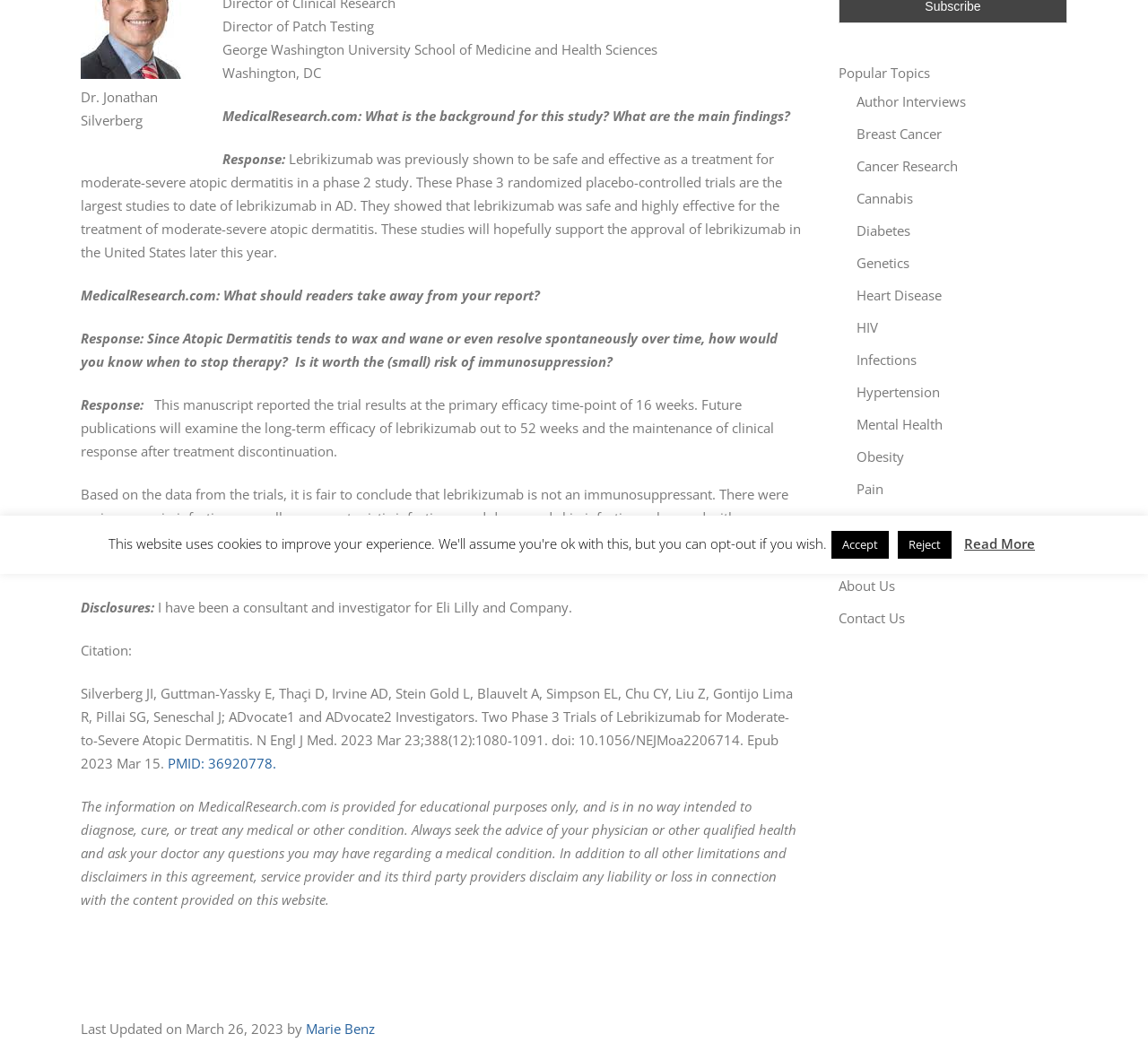Given the webpage screenshot, identify the bounding box of the UI element that matches this description: "Obesity".

[0.746, 0.422, 0.788, 0.439]